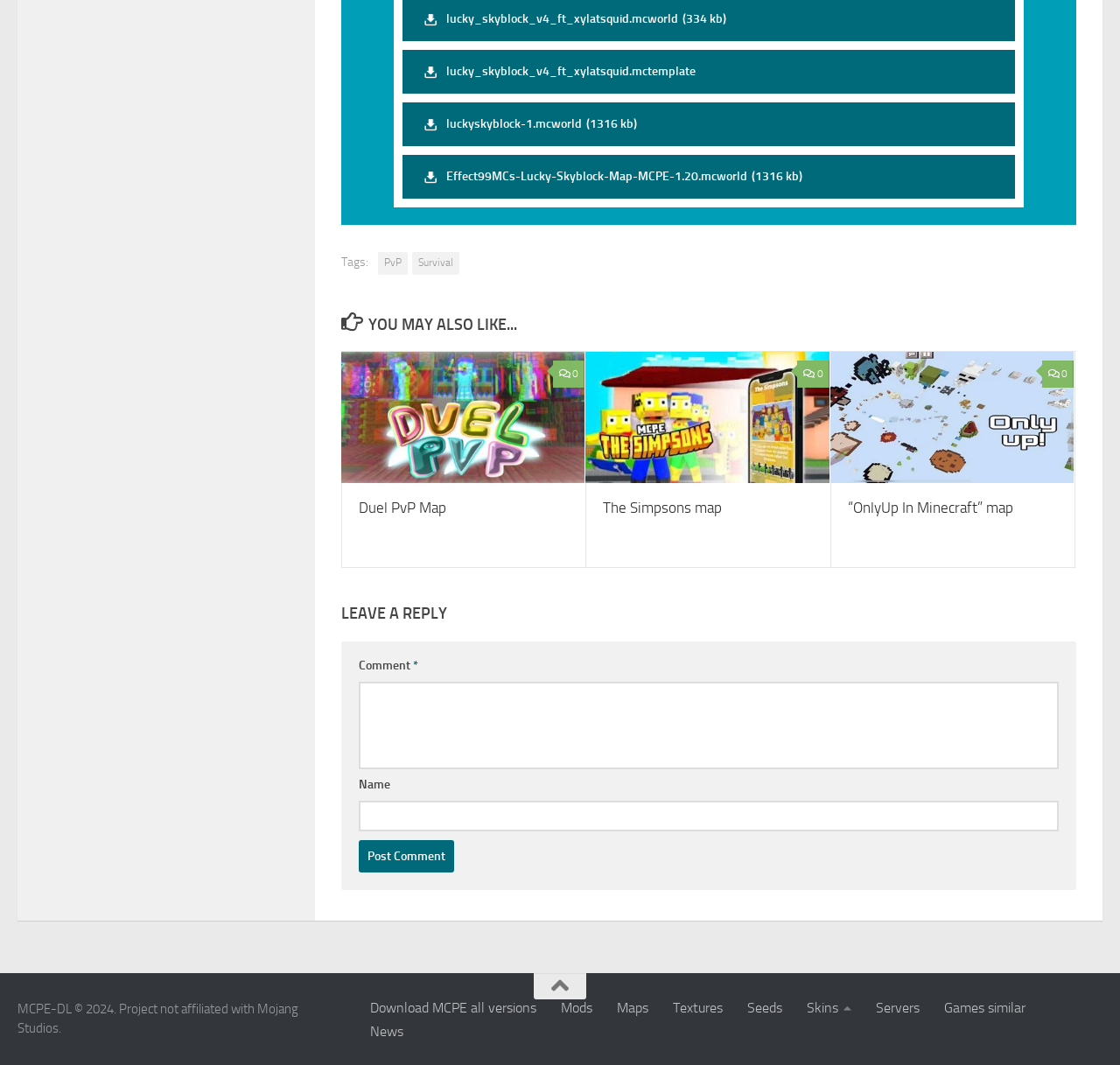Please specify the bounding box coordinates of the clickable region necessary for completing the following instruction: "Leave a reply". The coordinates must consist of four float numbers between 0 and 1, i.e., [left, top, right, bottom].

[0.32, 0.64, 0.945, 0.722]